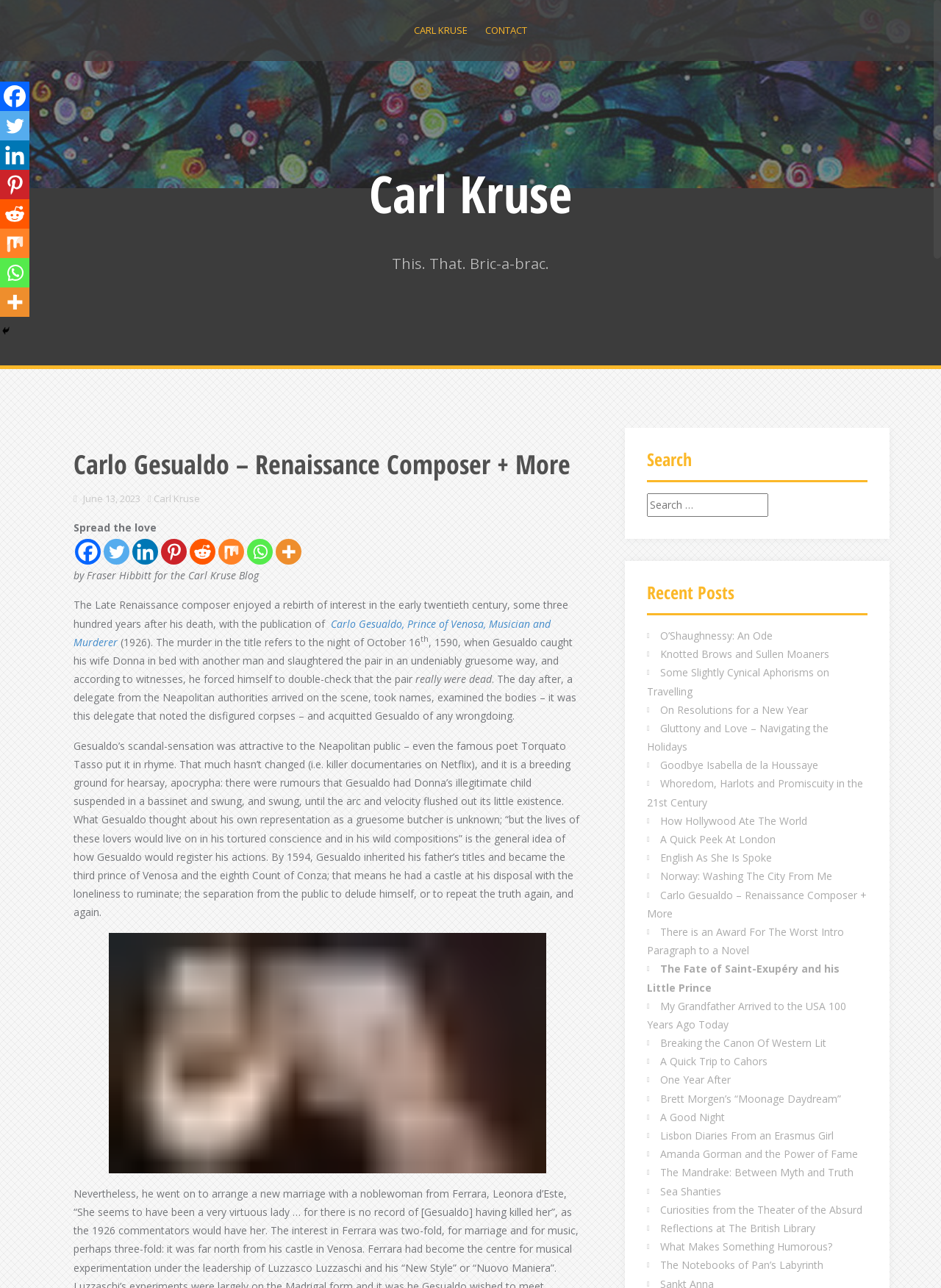Provide a short, one-word or phrase answer to the question below:
What is the title of the blog?

Carl Kruse Blog